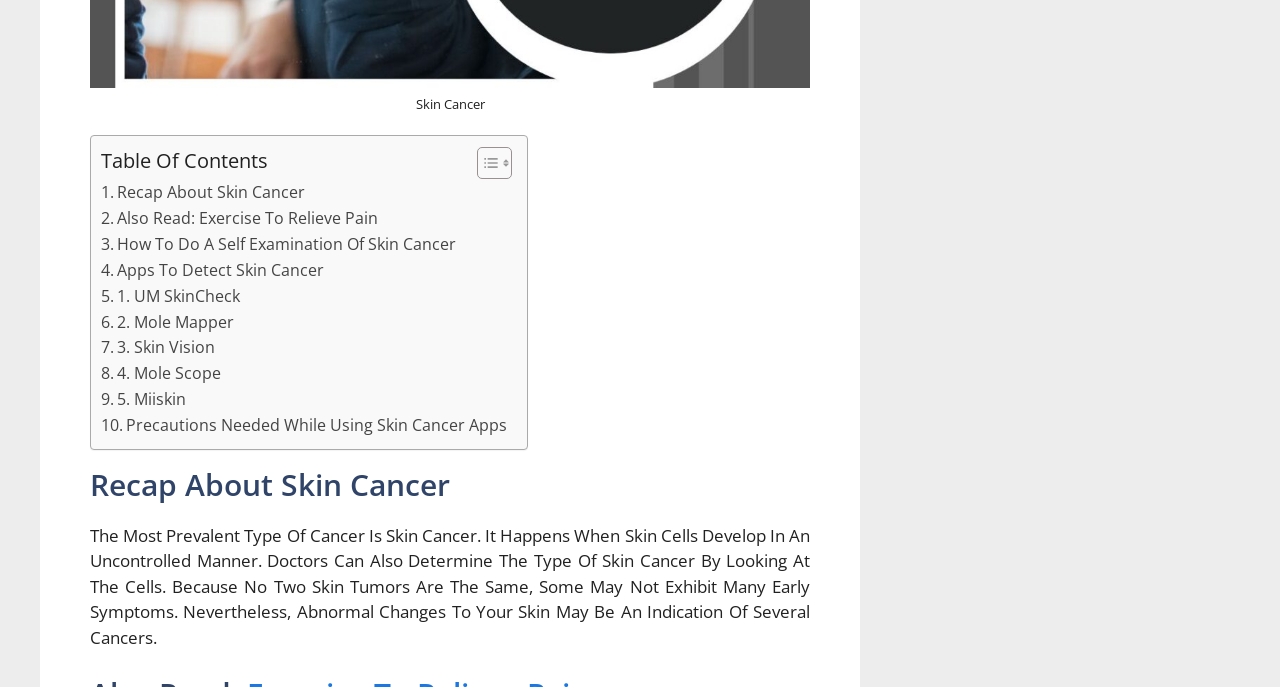Can you pinpoint the bounding box coordinates for the clickable element required for this instruction: "Explore Apps To Detect Skin Cancer"? The coordinates should be four float numbers between 0 and 1, i.e., [left, top, right, bottom].

[0.079, 0.375, 0.253, 0.413]